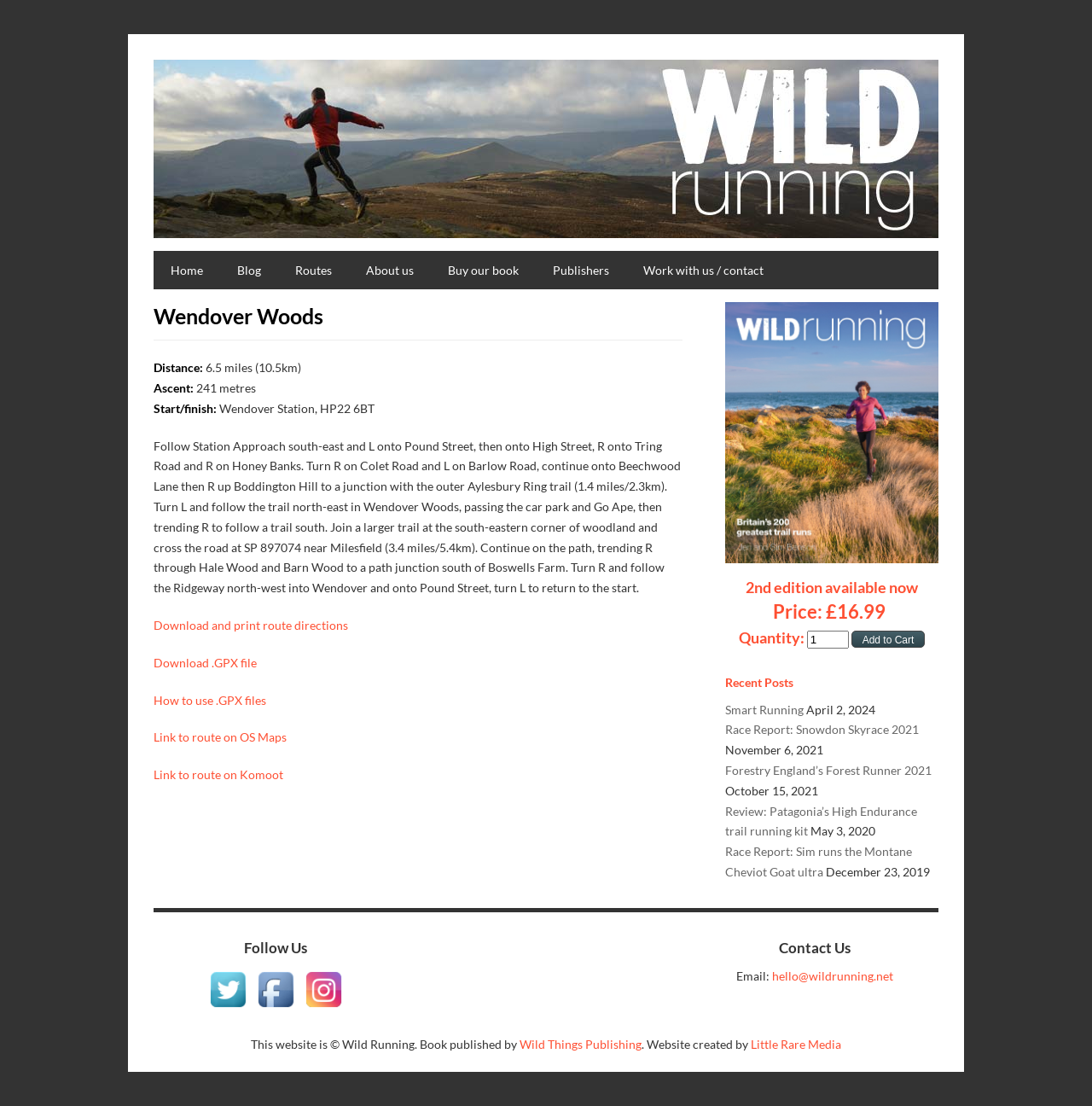Please mark the bounding box coordinates of the area that should be clicked to carry out the instruction: "Click on the 'Download and print route directions' link".

[0.141, 0.559, 0.319, 0.572]